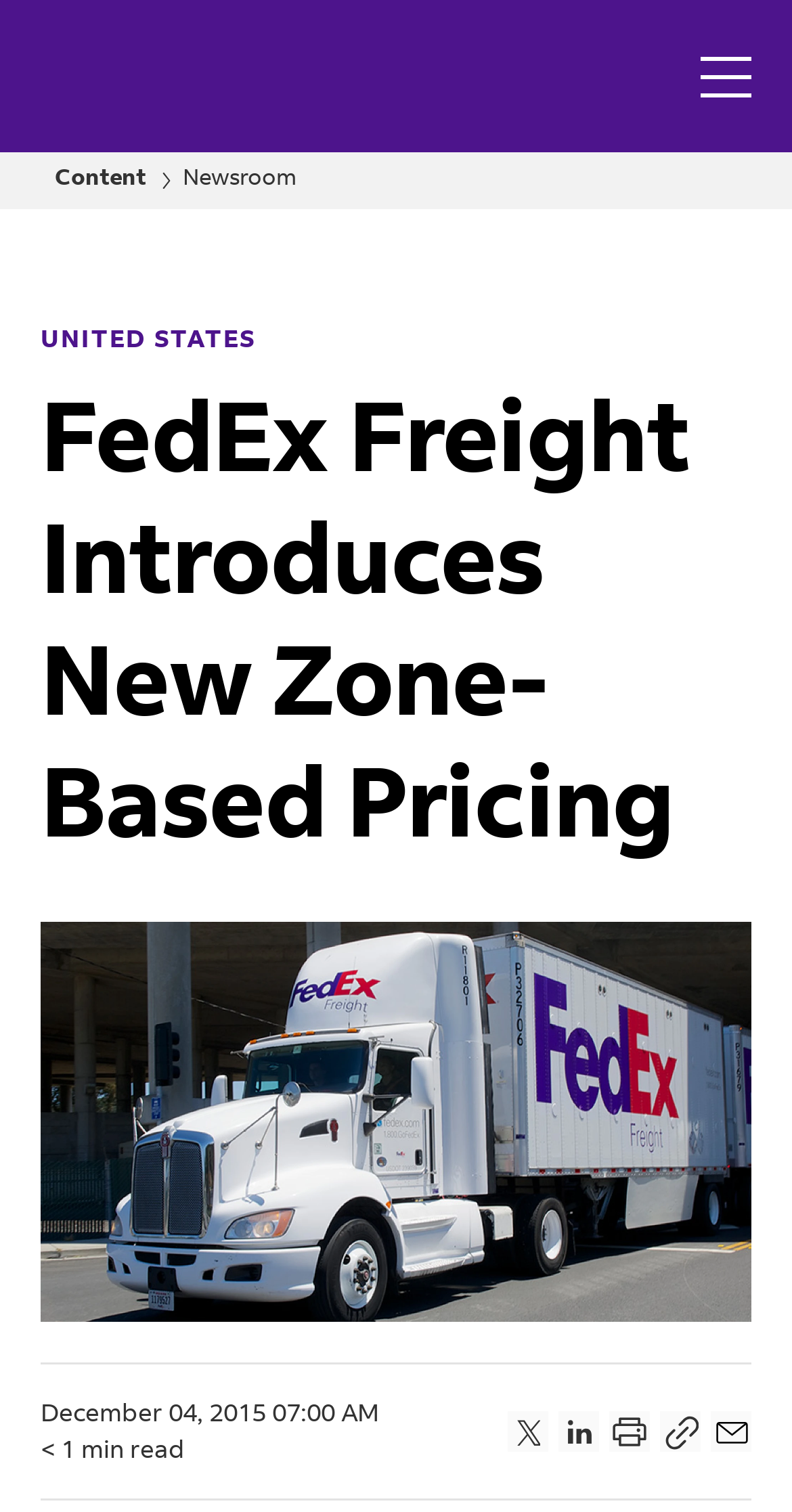Please identify the bounding box coordinates of the element's region that I should click in order to complete the following instruction: "Read the news". The bounding box coordinates consist of four float numbers between 0 and 1, i.e., [left, top, right, bottom].

[0.231, 0.109, 0.374, 0.127]